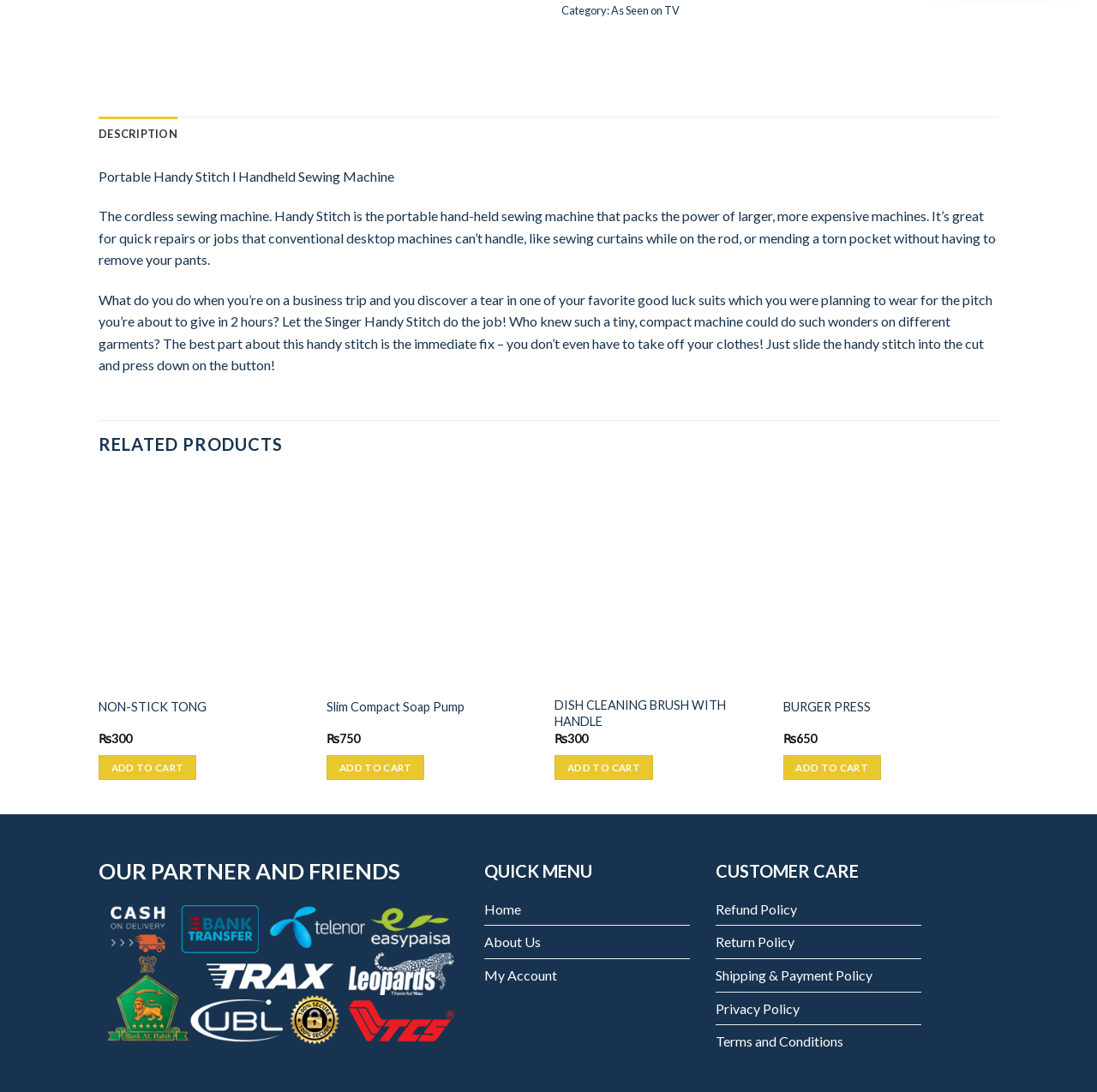Give a concise answer using only one word or phrase for this question:
What is the purpose of the Handy Stitch?

quick repairs